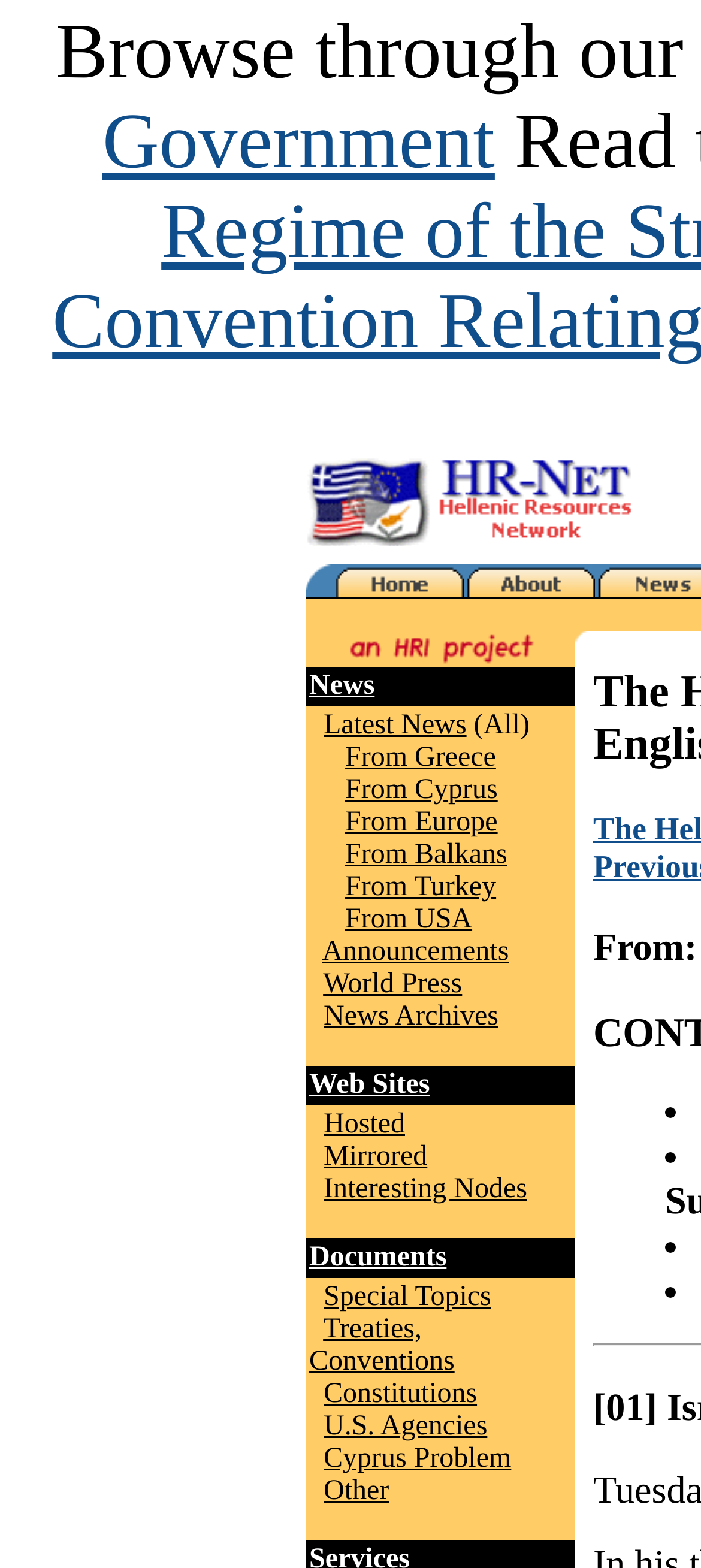Provide the bounding box coordinates of the area you need to click to execute the following instruction: "Open Twitter".

None